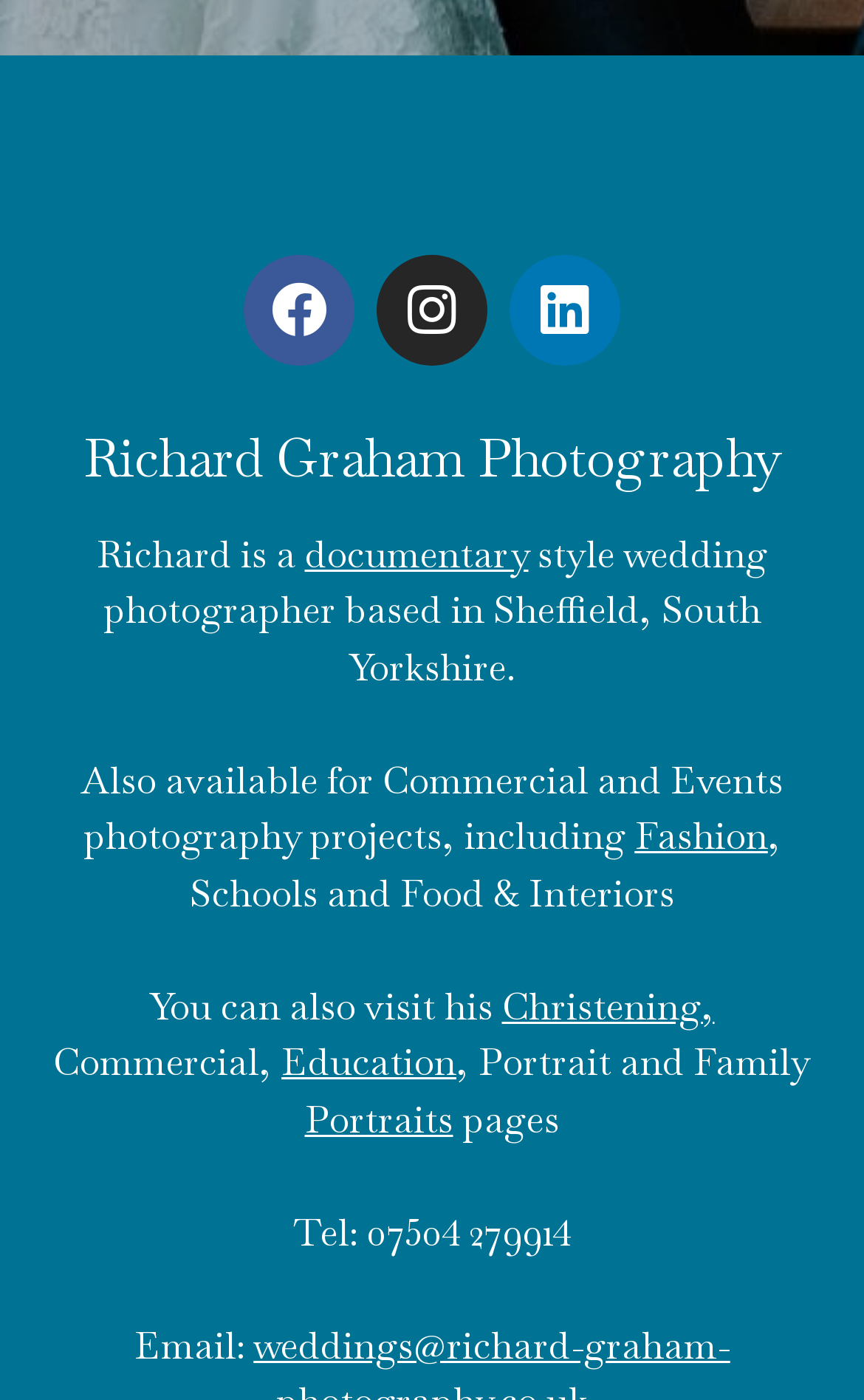How can you contact Richard?
Provide a thorough and detailed answer to the question.

The webpage provides contact information, including a phone number (07504 279914) and an email address, which can be seen from the StaticText elements [274] and [277] respectively.